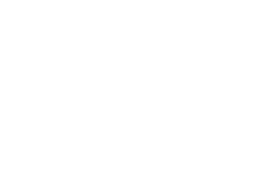Answer this question using a single word or a brief phrase:
What is the purpose of the image?

To enhance understanding